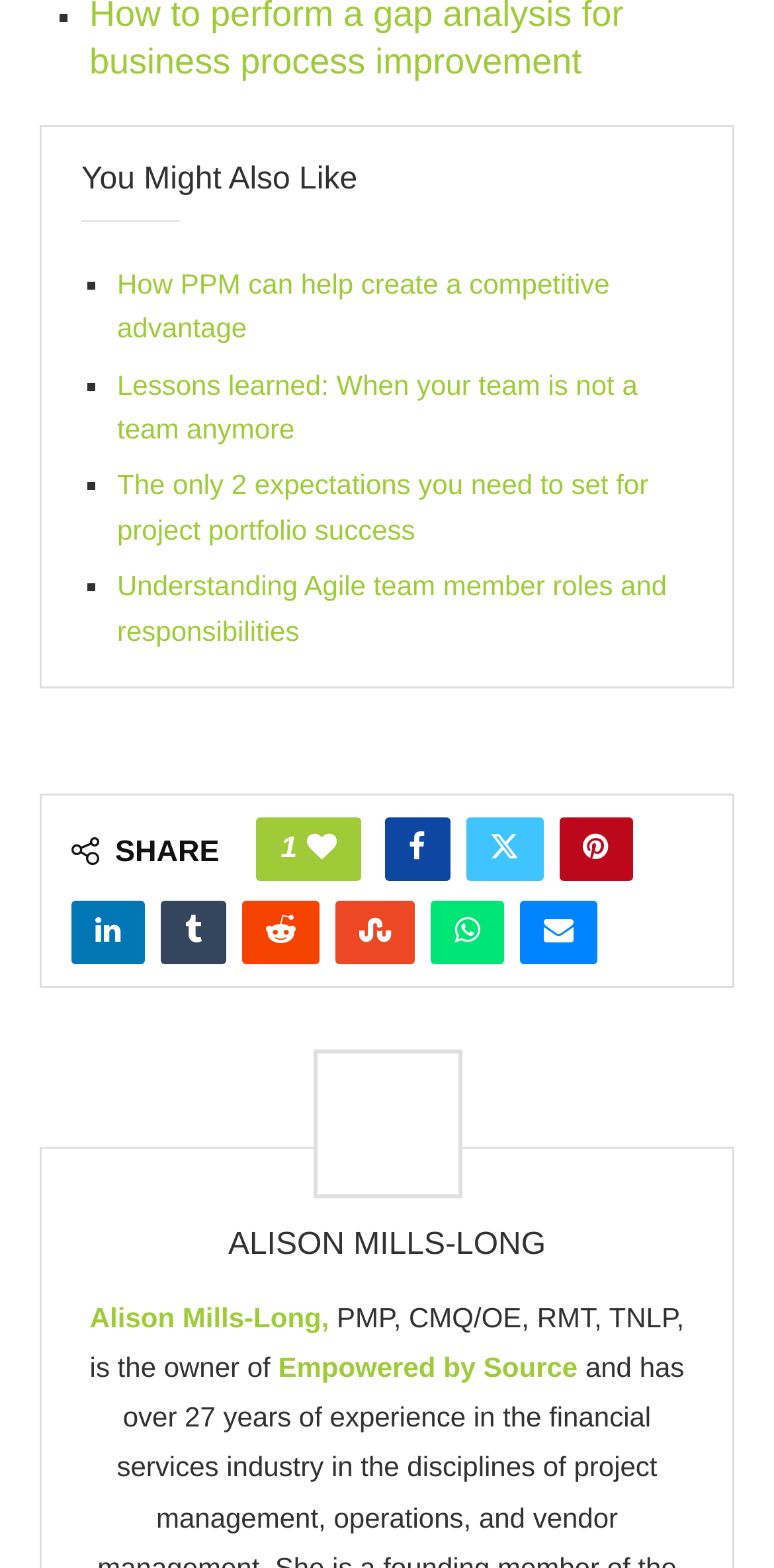Given the element description "Empowered by Source" in the screenshot, predict the bounding box coordinates of that UI element.

[0.359, 0.862, 0.746, 0.882]